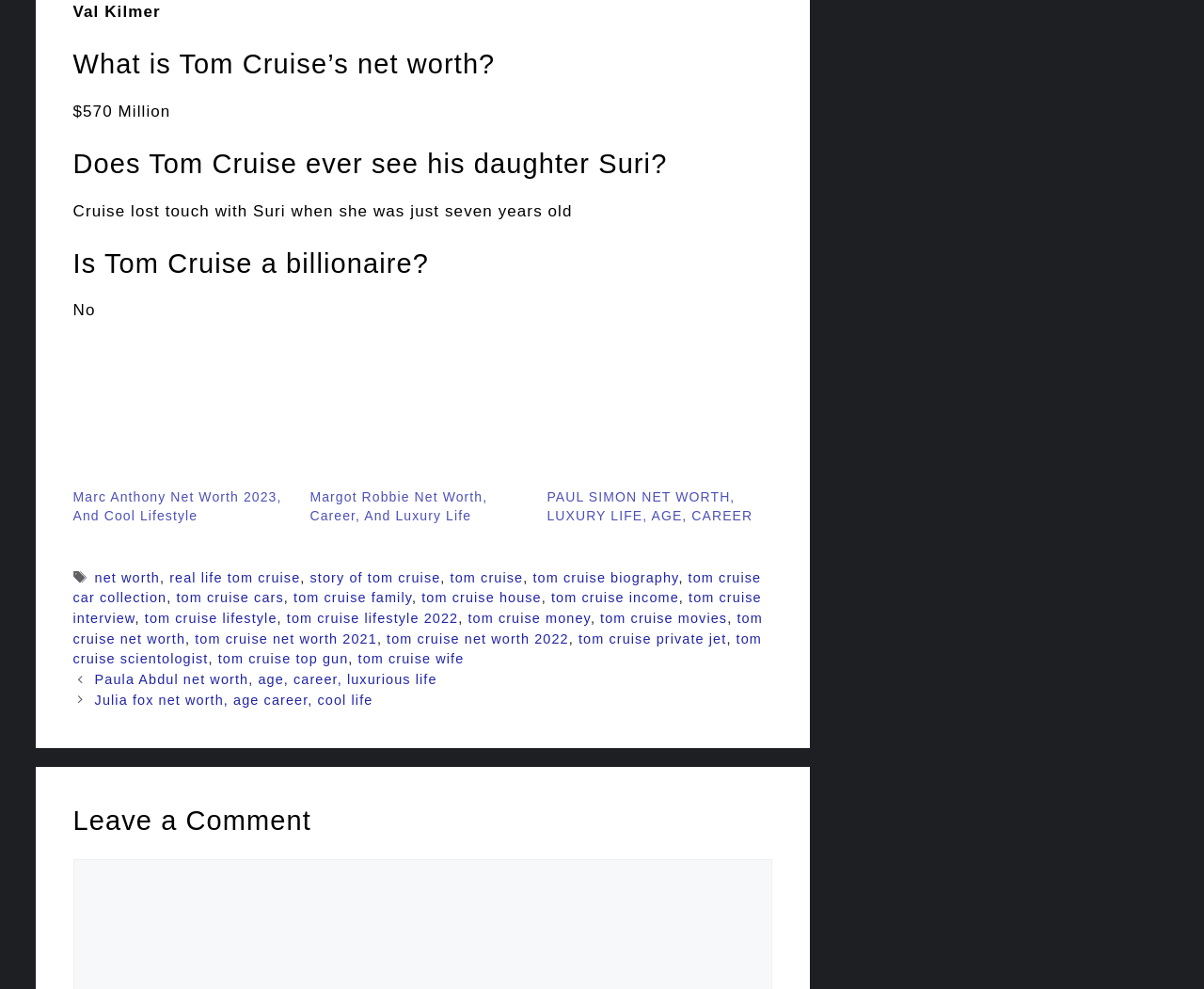Locate the bounding box coordinates of the clickable part needed for the task: "Get in touch with WONKYBIER".

None